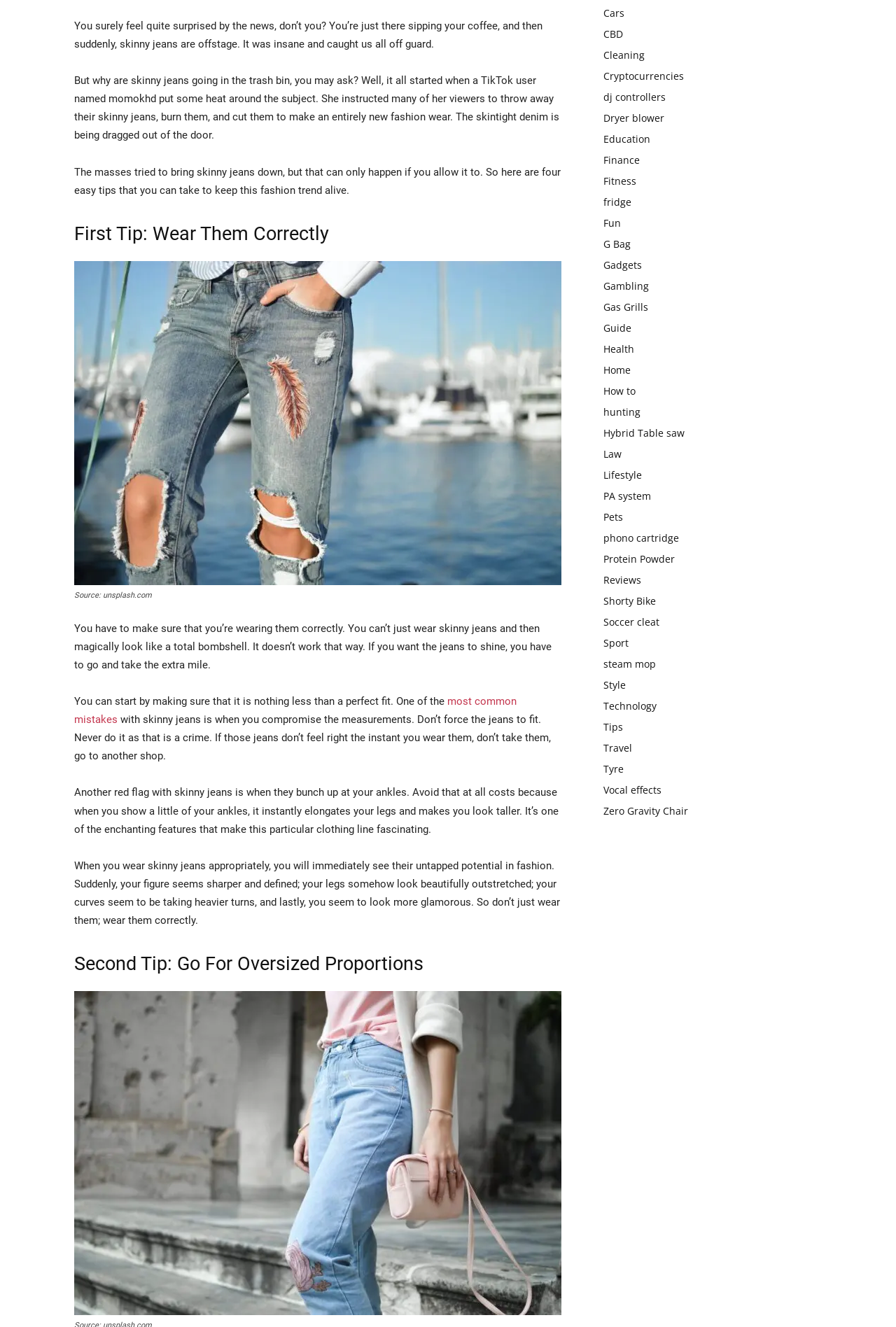Identify the bounding box for the element characterized by the following description: "Hybrid Table saw".

[0.673, 0.321, 0.764, 0.331]